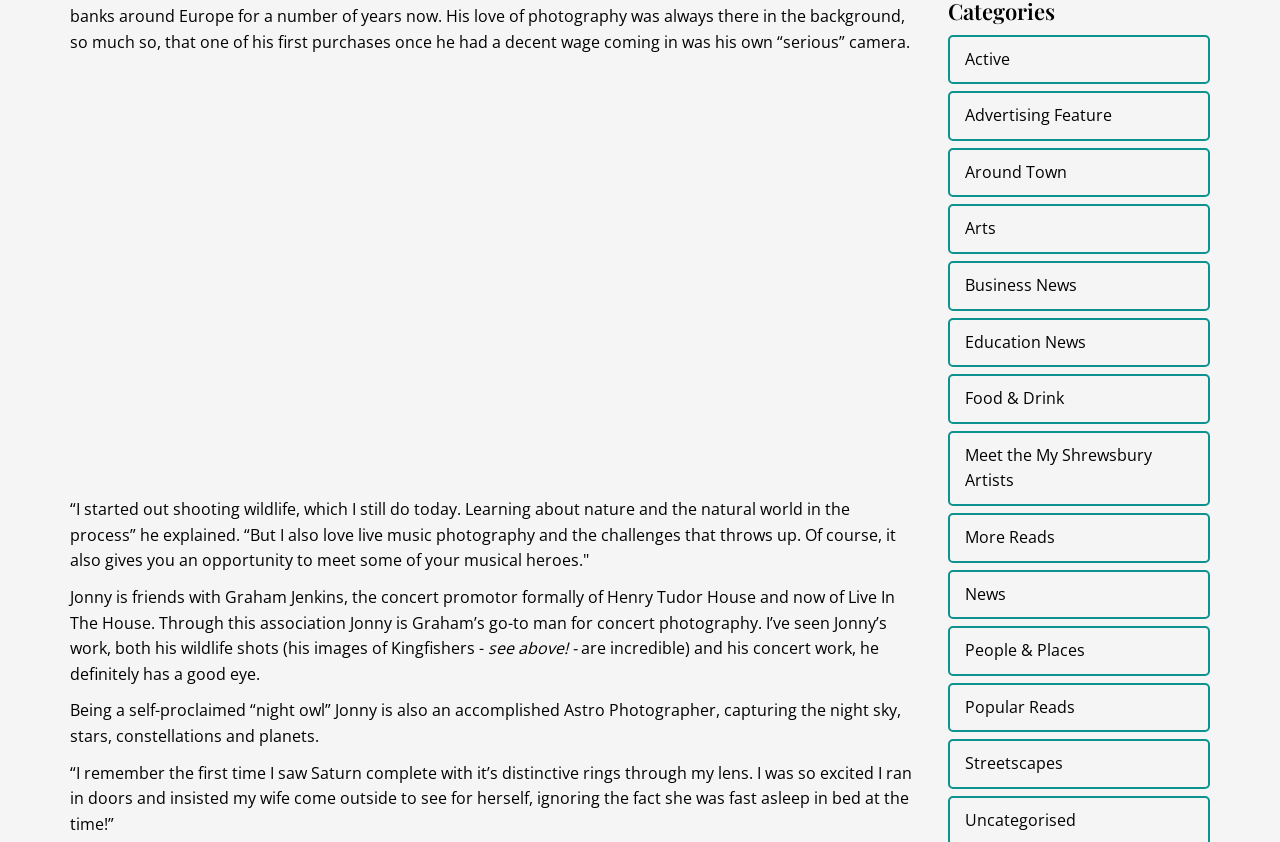Given the element description People & Places, identify the bounding box coordinates for the UI element on the webpage screenshot. The format should be (top-left x, top-left y, bottom-right x, bottom-right y), with values between 0 and 1.

[0.74, 0.744, 0.945, 0.803]